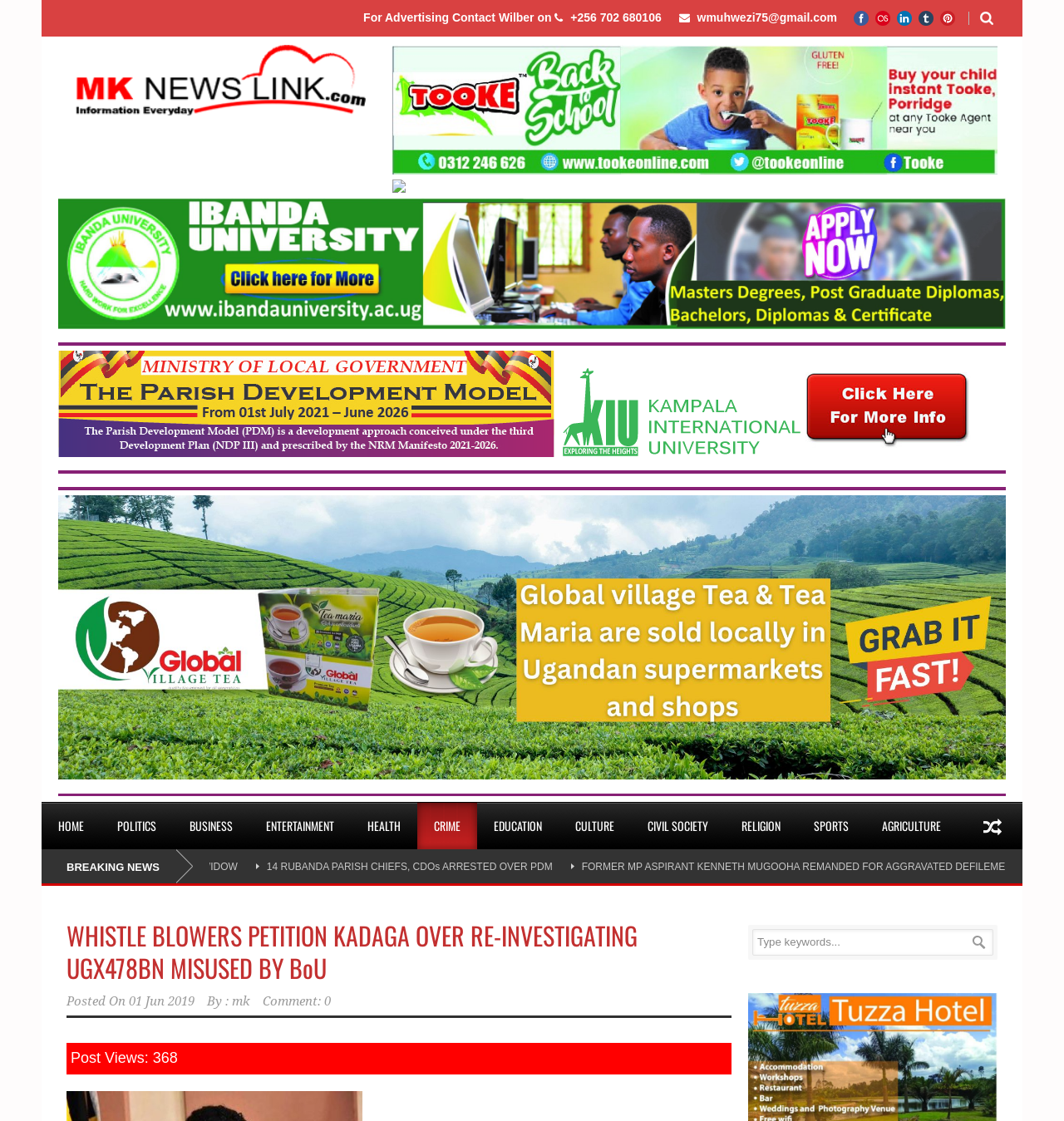What is the contact email for advertising?
Refer to the image and give a detailed answer to the question.

I found a static text element with the email address 'wmuhwezi75@gmail.com' next to the text 'For Advertising Contact Wilber on', which suggests that it is the contact email for advertising.